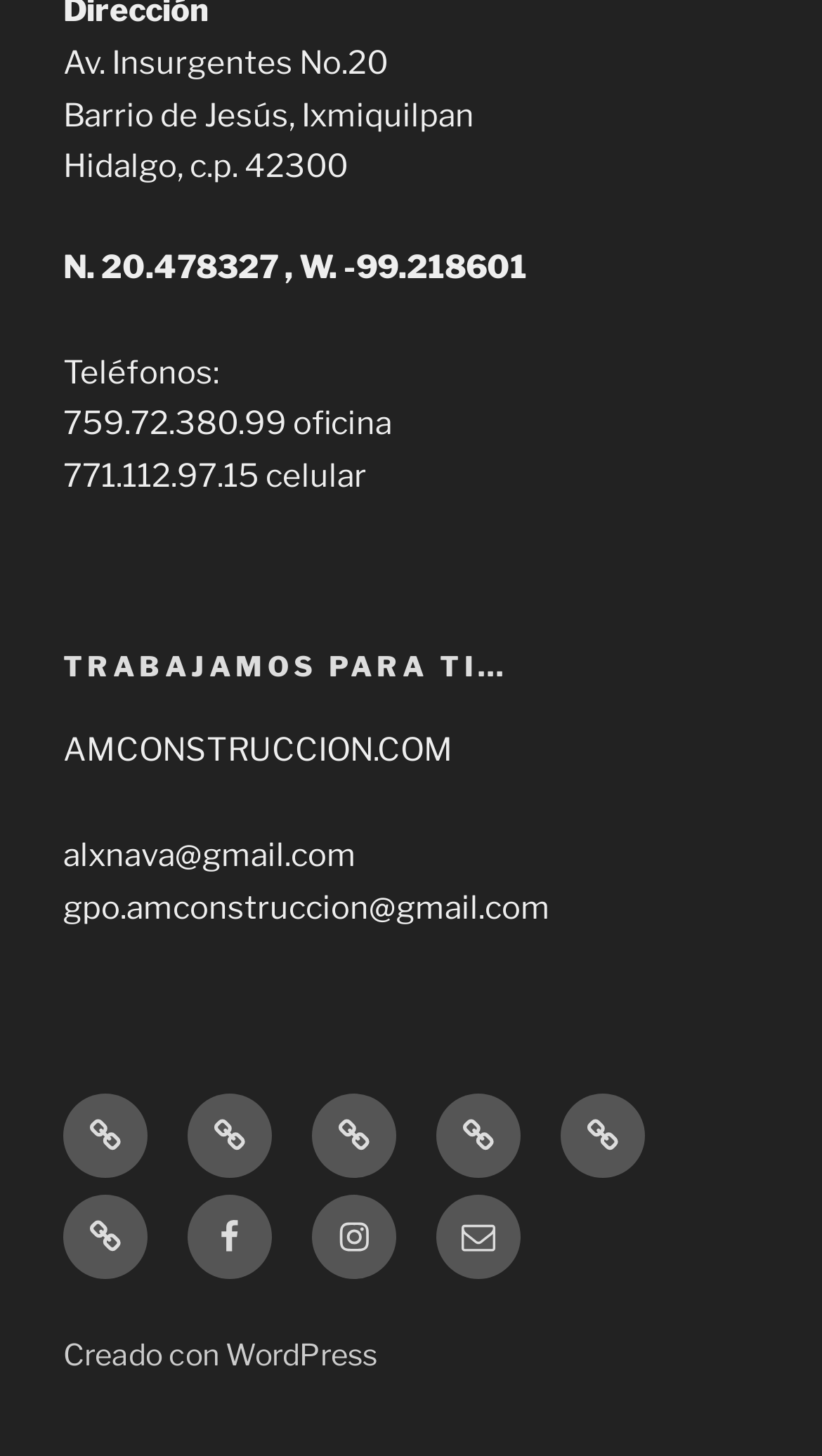Pinpoint the bounding box coordinates of the element you need to click to execute the following instruction: "view our services". The bounding box should be represented by four float numbers between 0 and 1, in the format [left, top, right, bottom].

[0.682, 0.751, 0.785, 0.809]